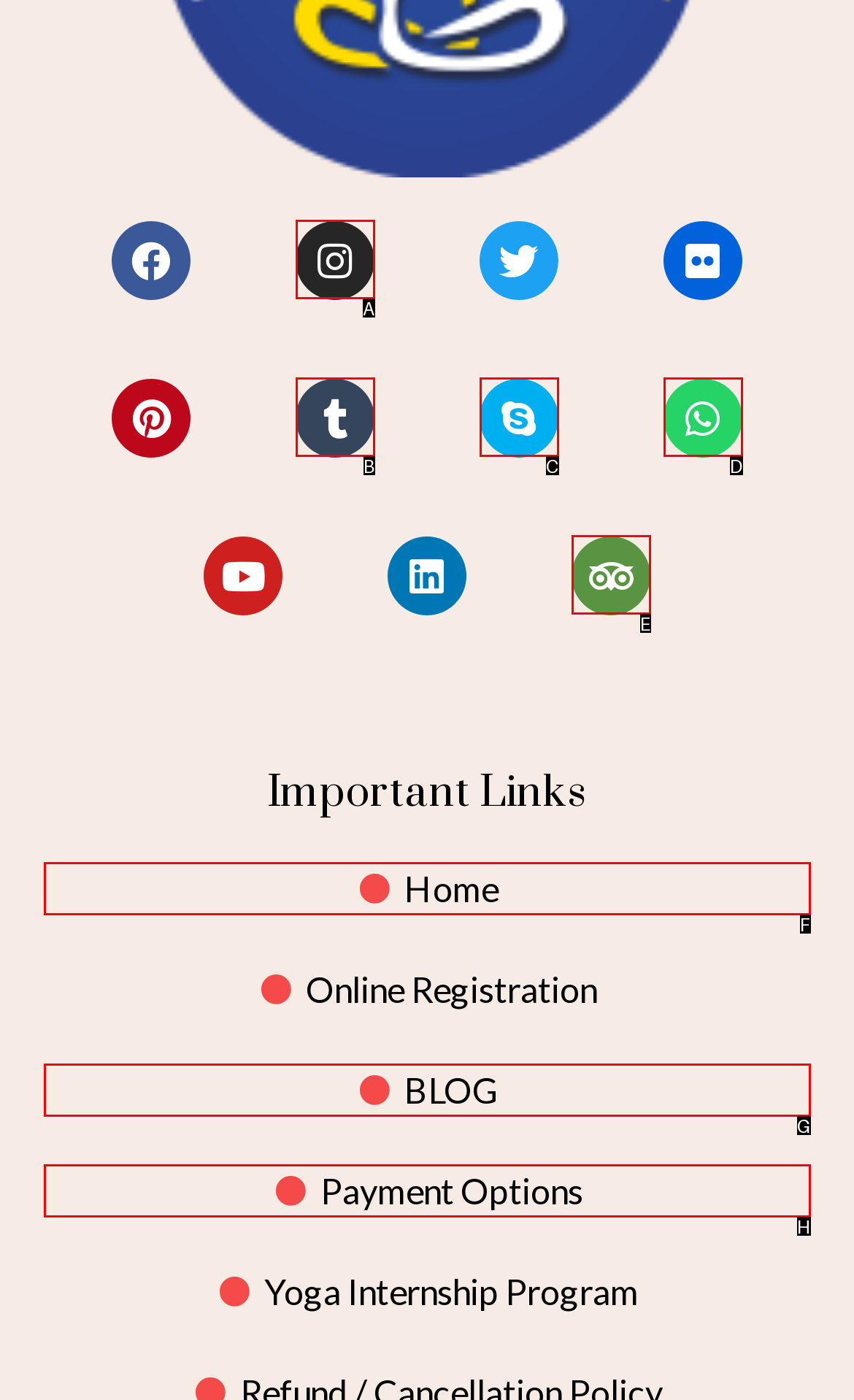Determine the option that best fits the description: Payment Options
Reply with the letter of the correct option directly.

H